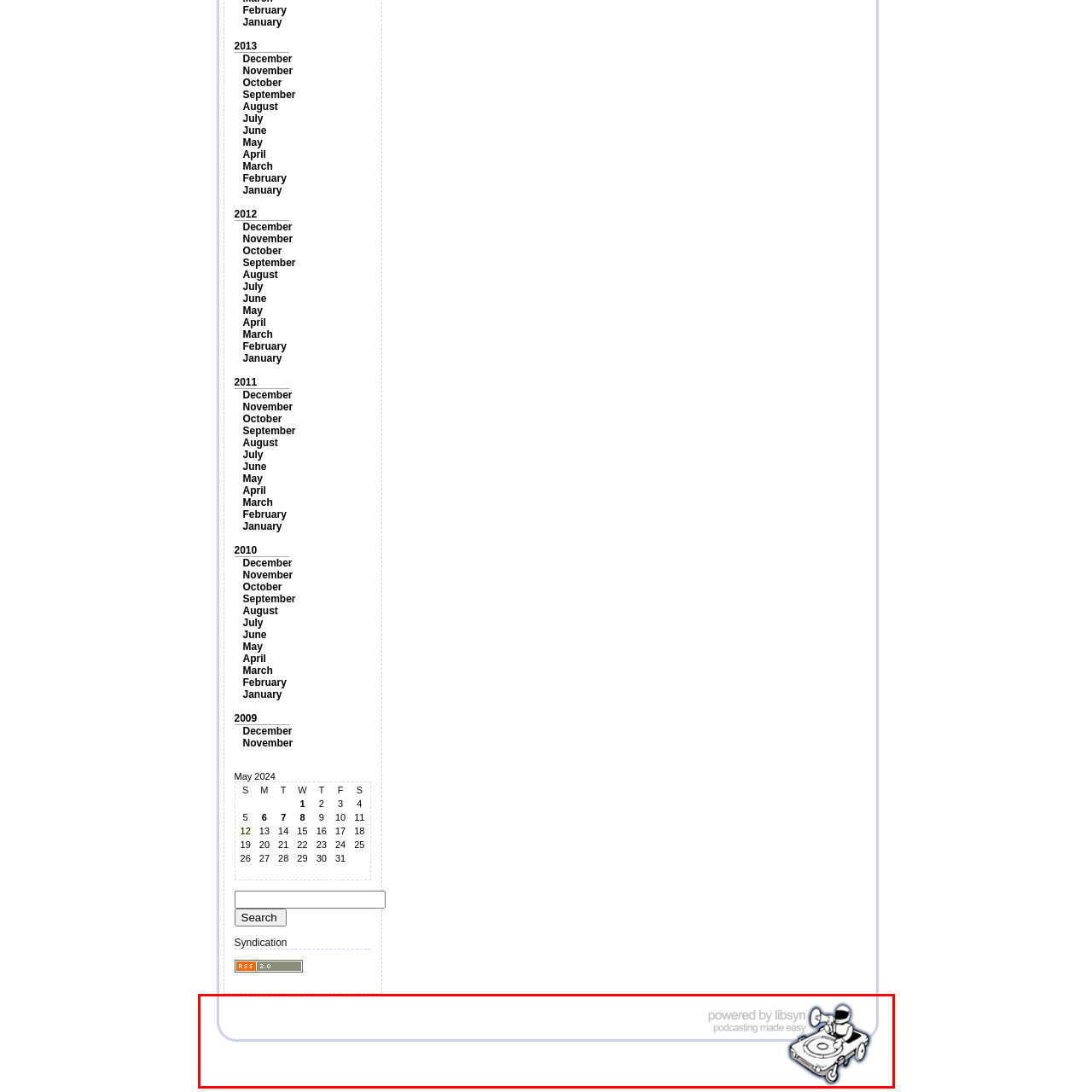What is the figure in the illustration doing?
Please look at the image marked with a red bounding box and provide a one-word or short-phrase answer based on what you see.

Operating a turntable